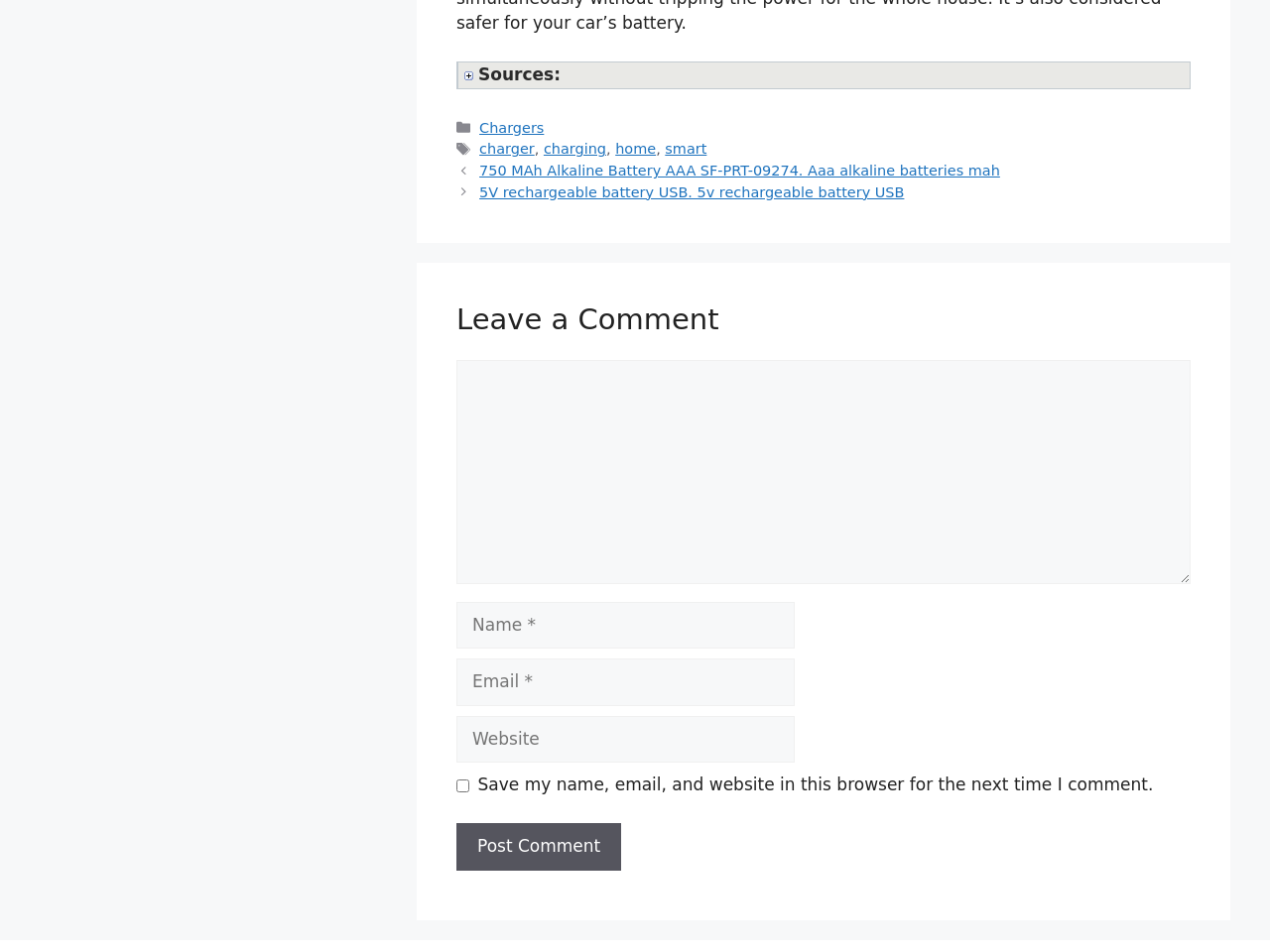Find the bounding box coordinates of the element's region that should be clicked in order to follow the given instruction: "Click on the 'Chargers' link". The coordinates should consist of four float numbers between 0 and 1, i.e., [left, top, right, bottom].

[0.377, 0.126, 0.428, 0.142]